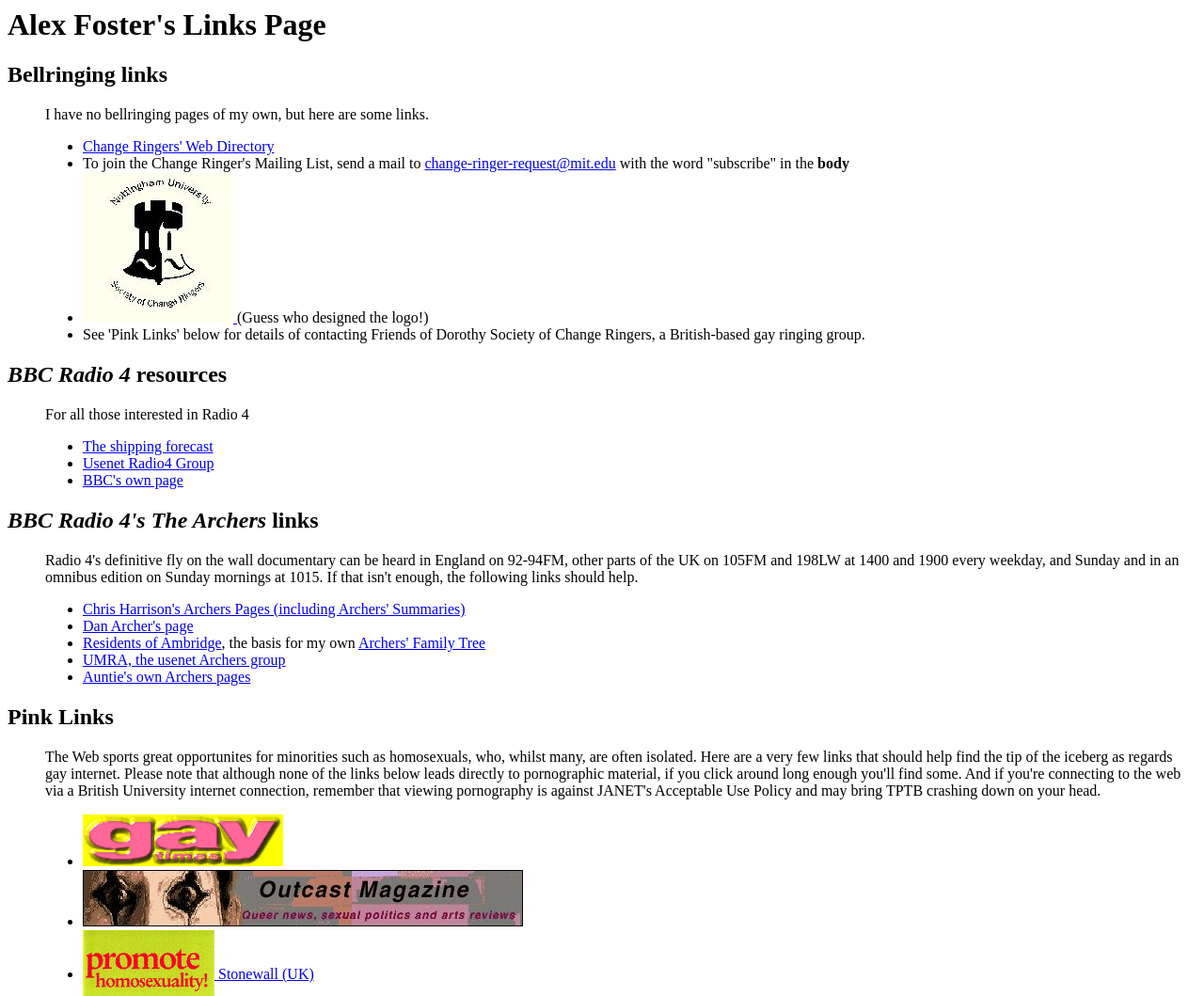Identify the bounding box for the UI element described as: "Archers' Family Tree". Ensure the coordinates are four float numbers between 0 and 1, formatted as [left, top, right, bottom].

[0.298, 0.637, 0.403, 0.653]